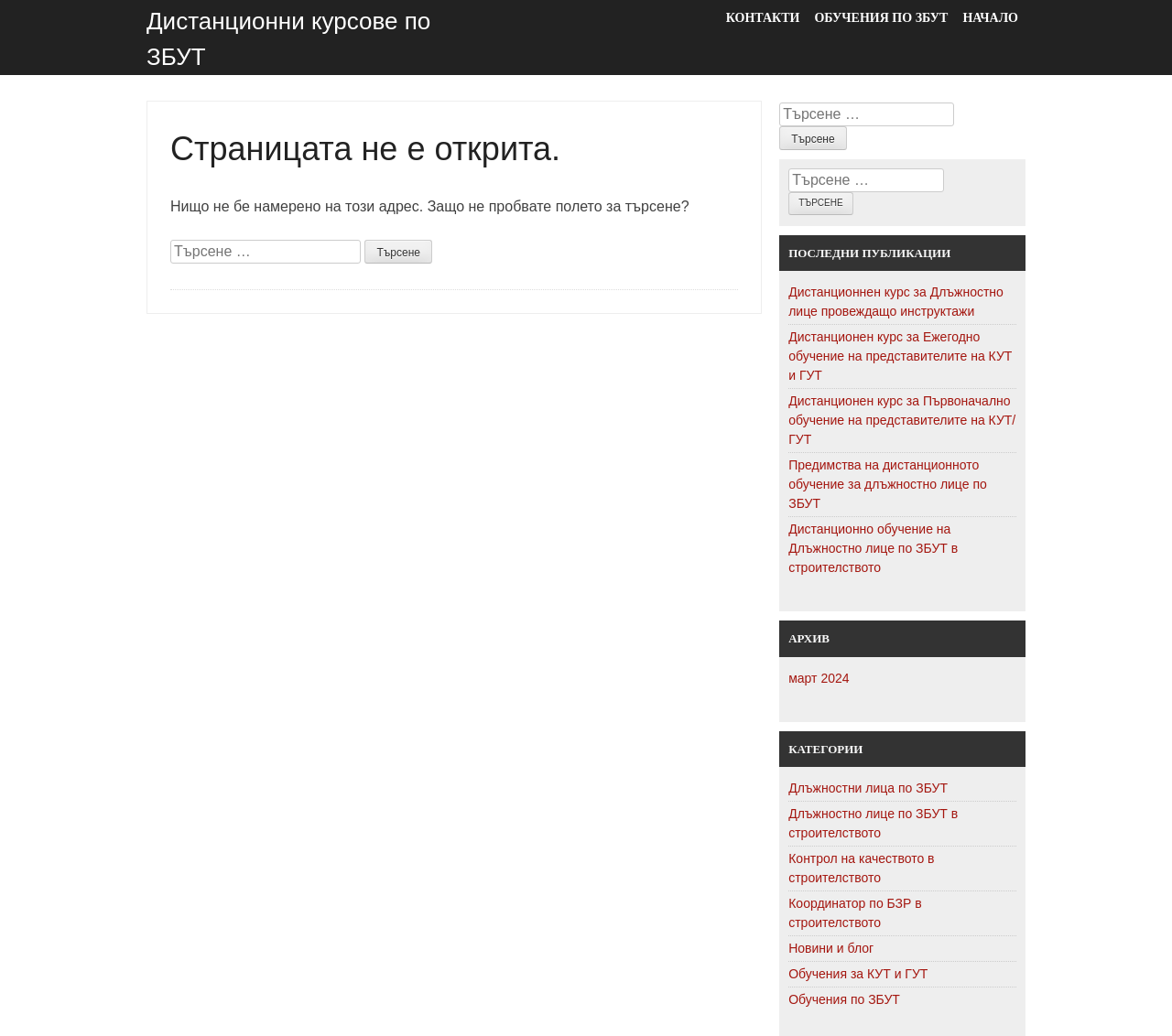Find the bounding box coordinates of the clickable area that will achieve the following instruction: "Search in the top right corner".

[0.665, 0.099, 0.814, 0.122]